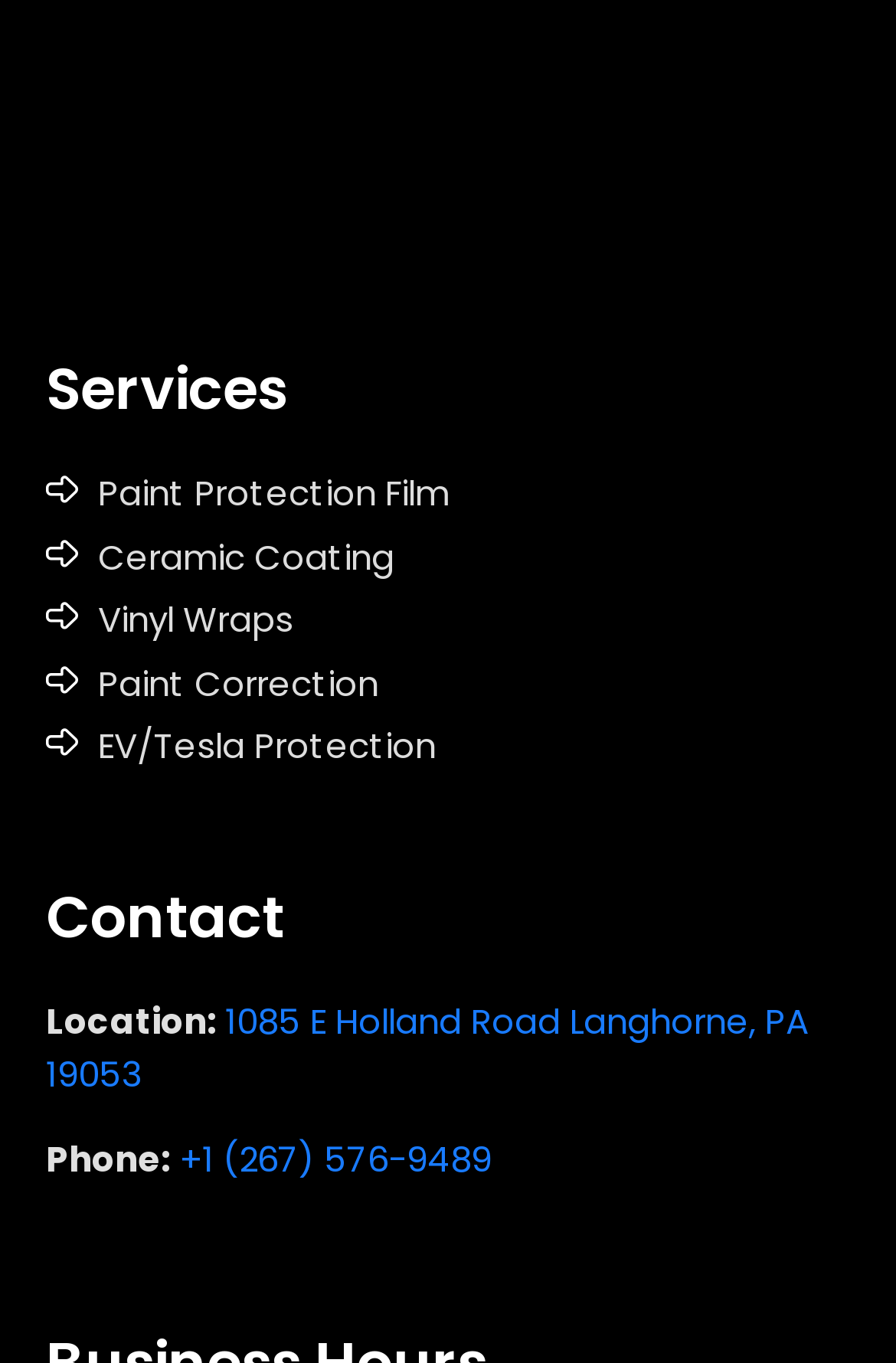Answer this question in one word or a short phrase: What is the address of the location?

1085 E Holland Road Langhorne, PA 19053